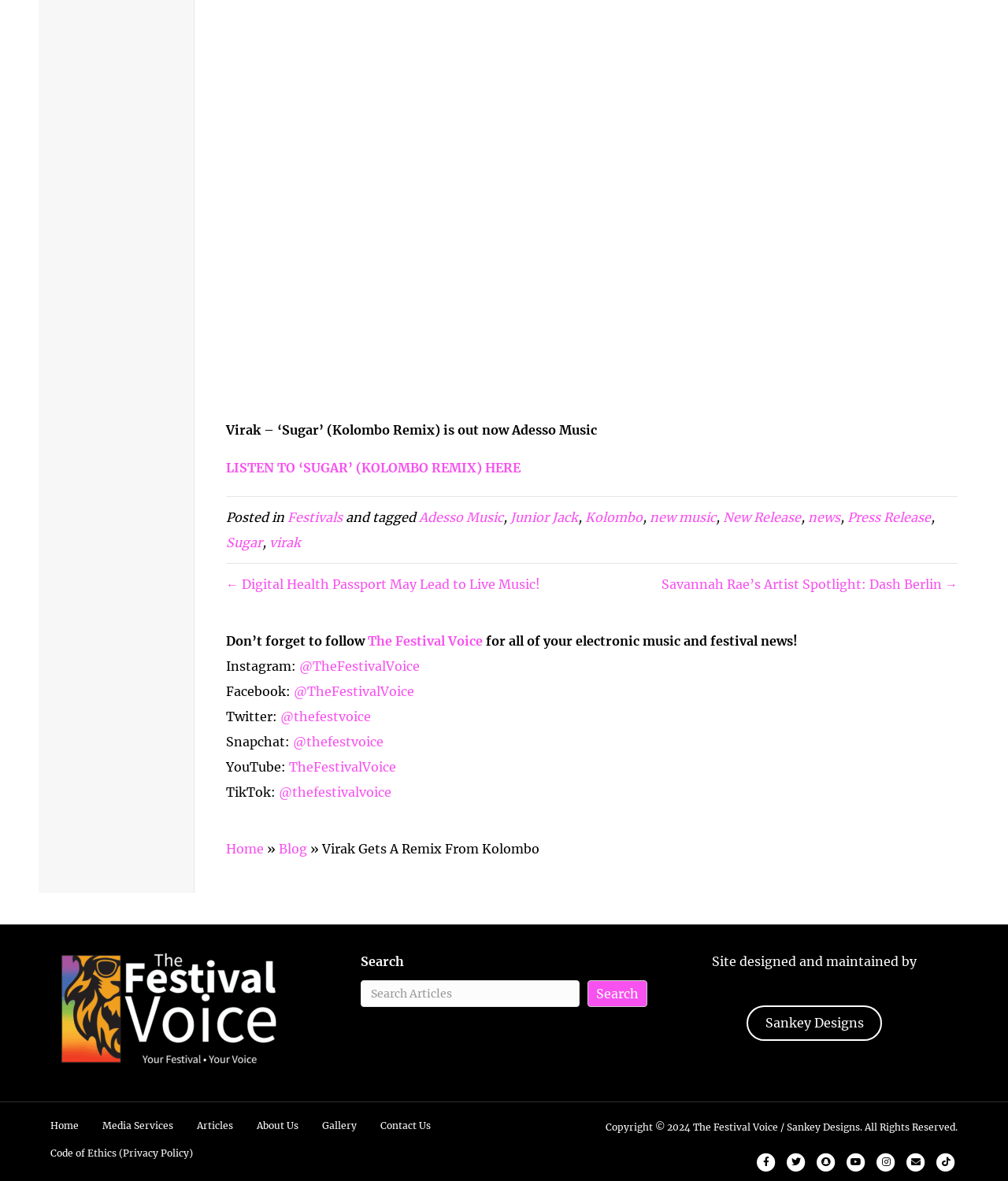What is the name of the company that designed and maintained the website?
Using the image, elaborate on the answer with as much detail as possible.

I found the answer by looking at the text 'Site designed and maintained by Sankey Designs' which indicates that Sankey Designs is the company that designed and maintained the website.